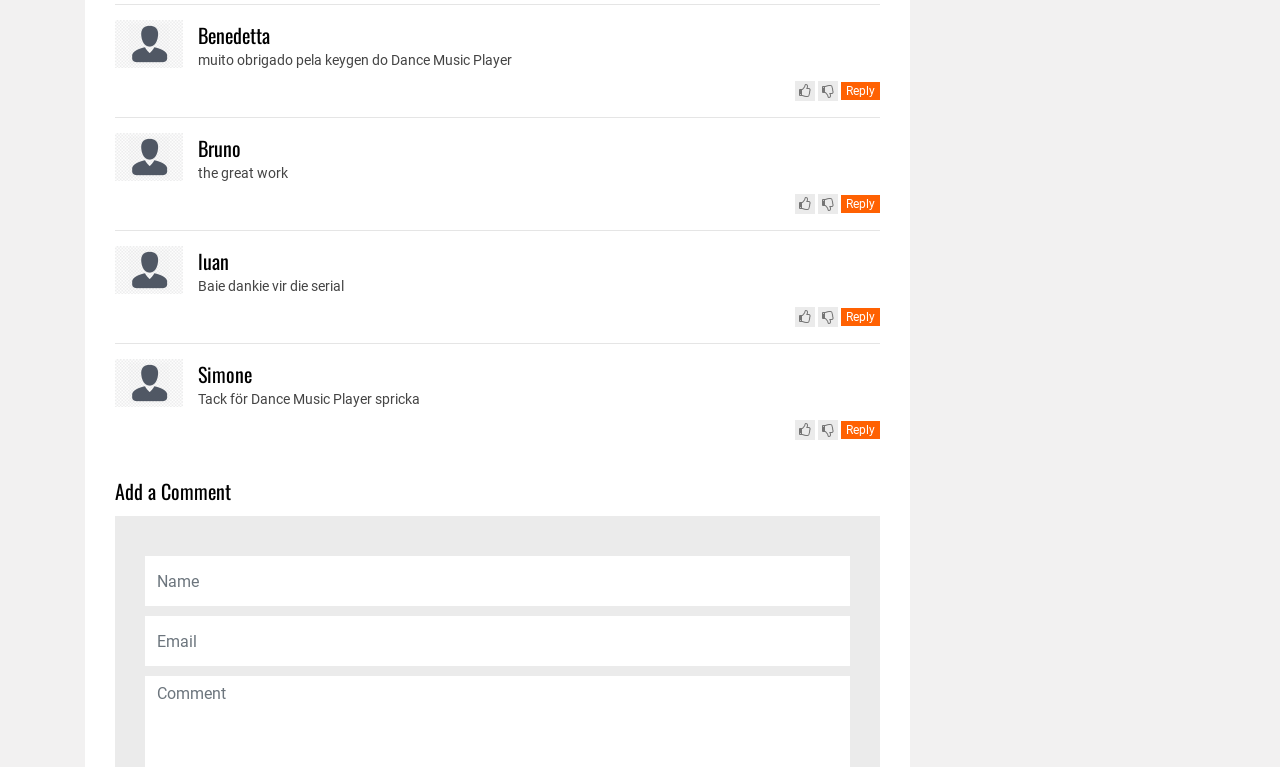How many comments are there?
Refer to the image and offer an in-depth and detailed answer to the question.

I counted the number of comment sections, each with a heading, static text, and reply links. There are four such sections, indicating four comments.